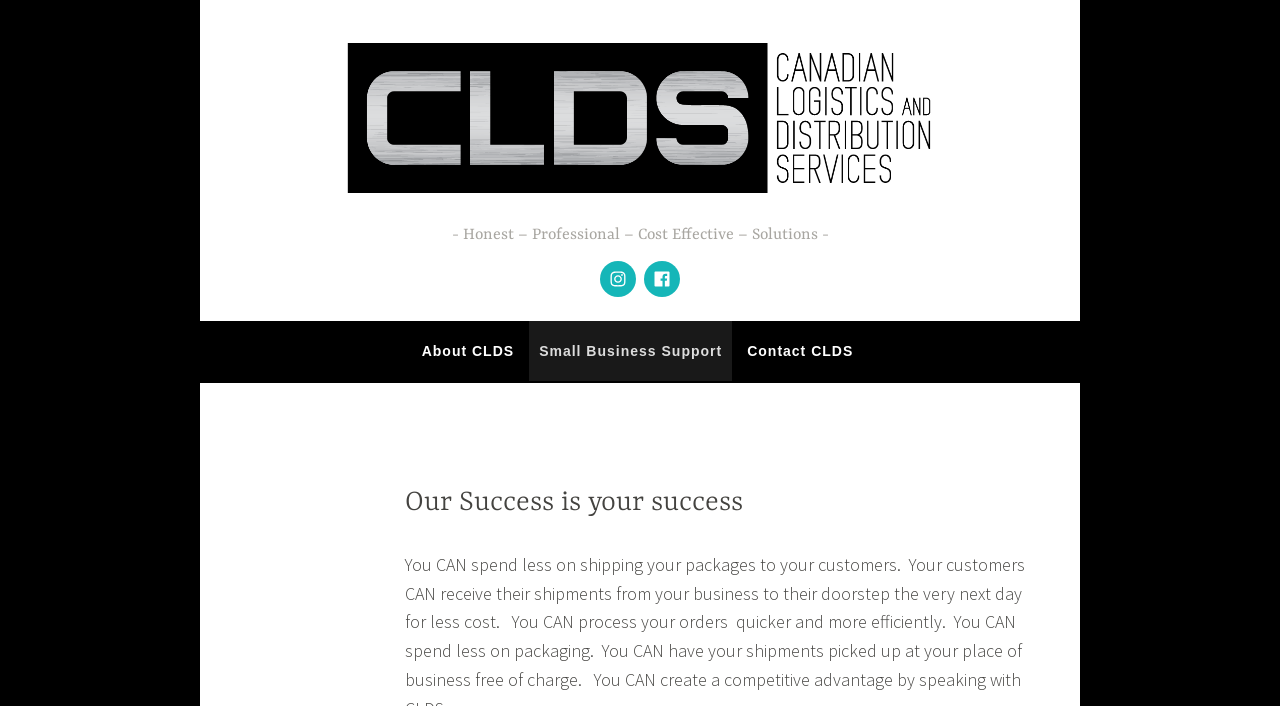Please locate the clickable area by providing the bounding box coordinates to follow this instruction: "View About CLDS".

[0.322, 0.454, 0.409, 0.539]